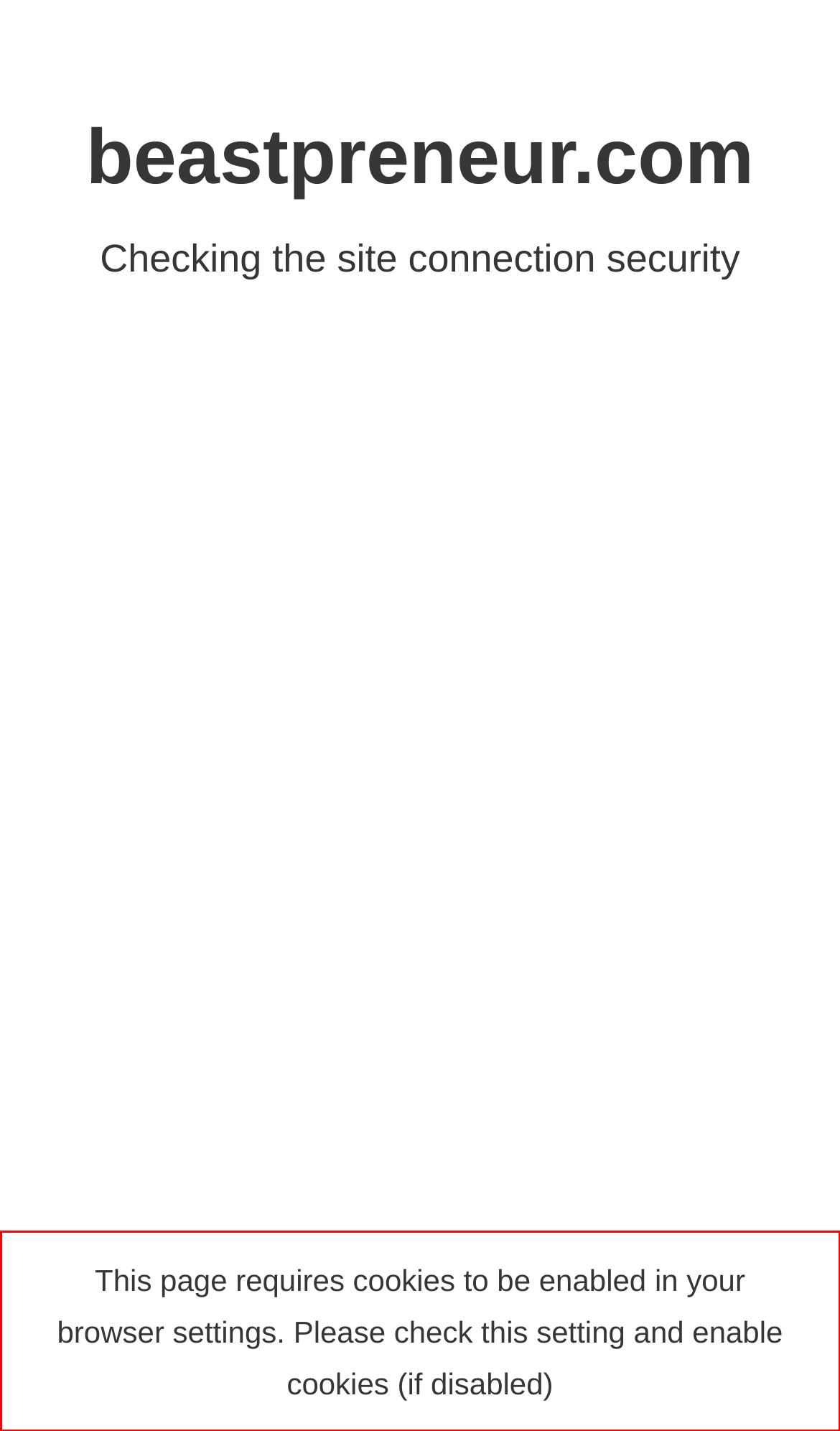Please recognize and transcribe the text located inside the red bounding box in the webpage image.

This page requires cookies to be enabled in your browser settings. Please check this setting and enable cookies (if disabled)